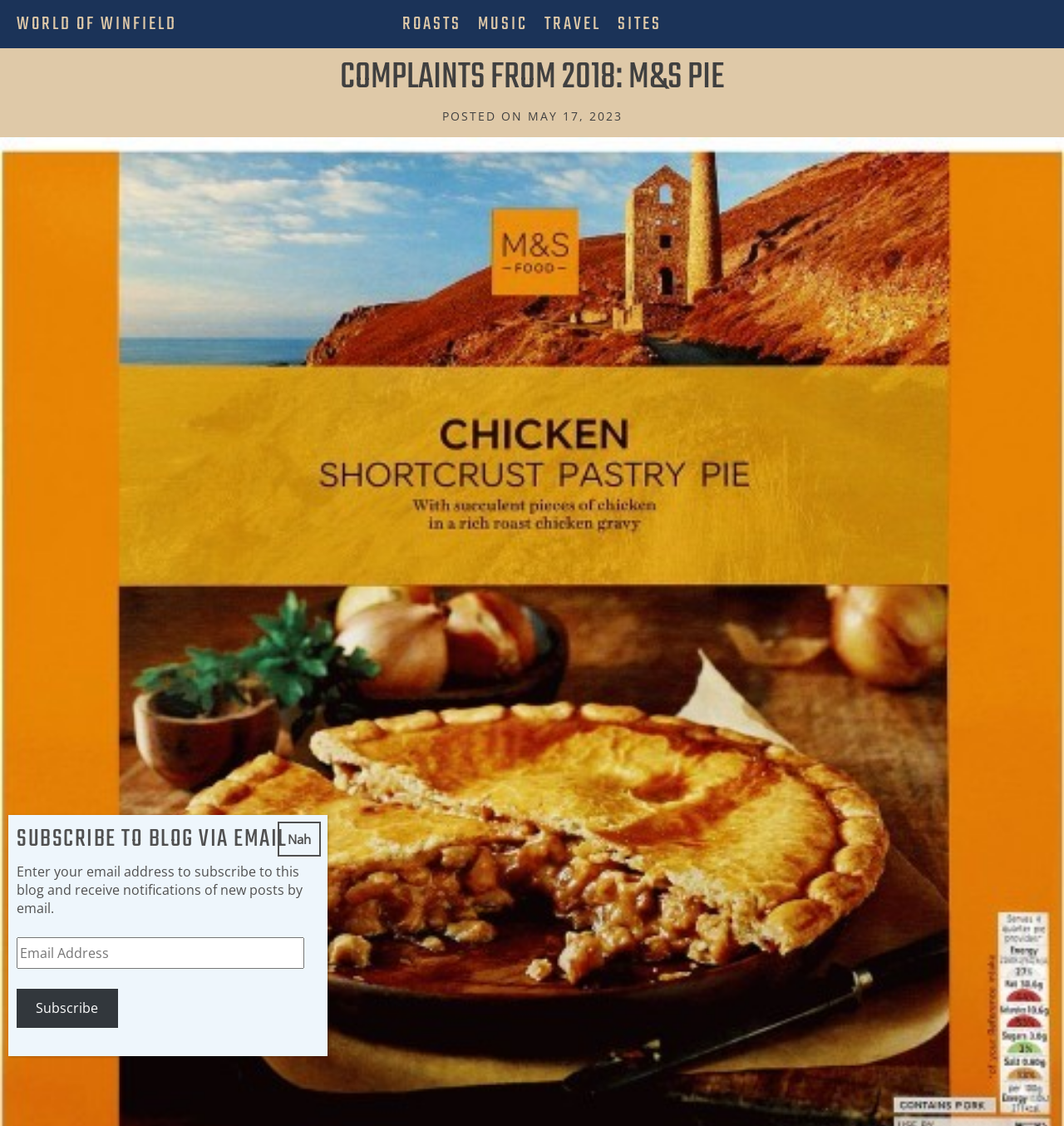Find the bounding box coordinates for the area that should be clicked to accomplish the instruction: "Click the Subscribe button".

[0.016, 0.878, 0.111, 0.913]